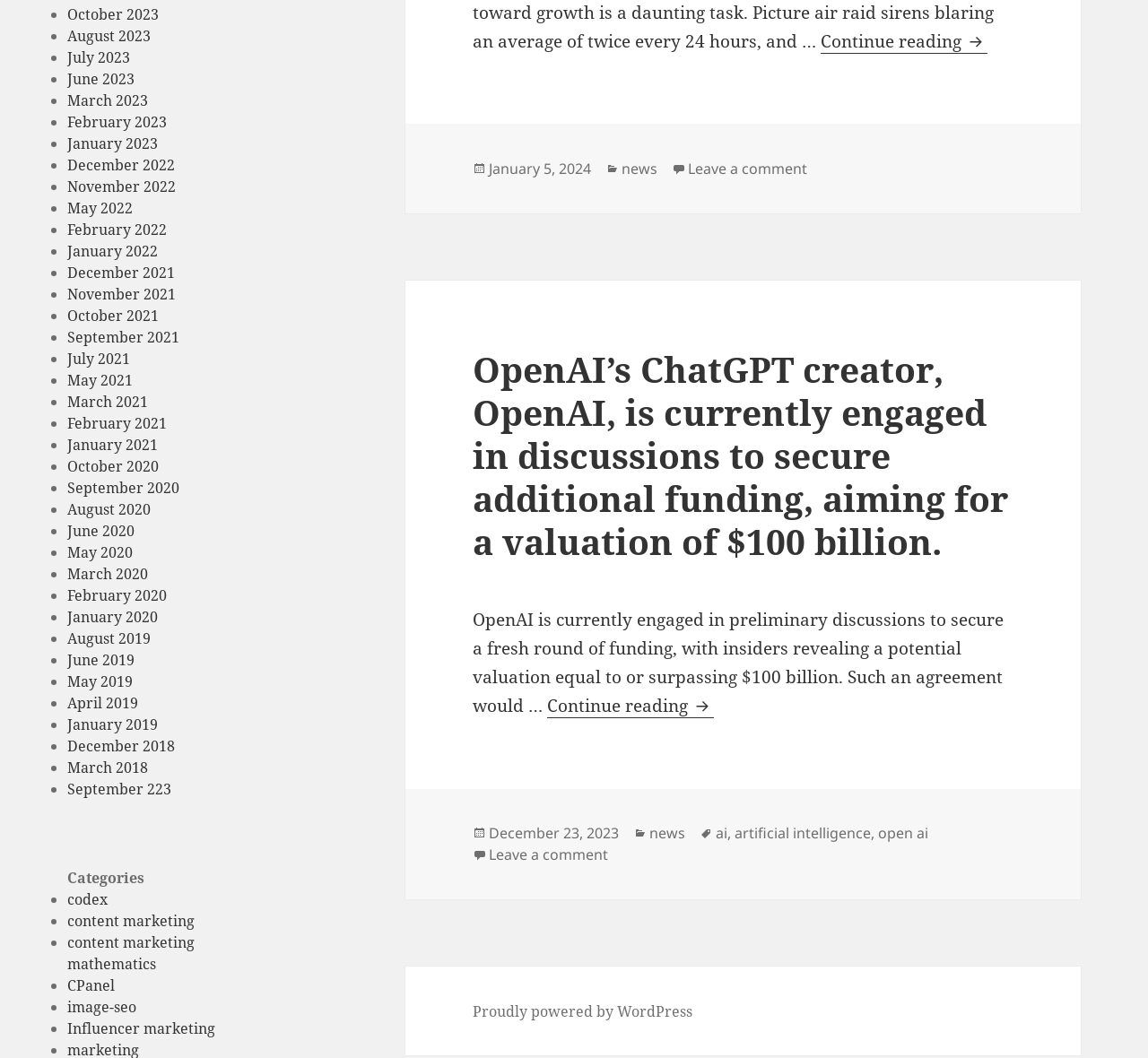Determine the bounding box coordinates of the section I need to click to execute the following instruction: "Click on October 2023". Provide the coordinates as four float numbers between 0 and 1, i.e., [left, top, right, bottom].

[0.059, 0.004, 0.139, 0.023]